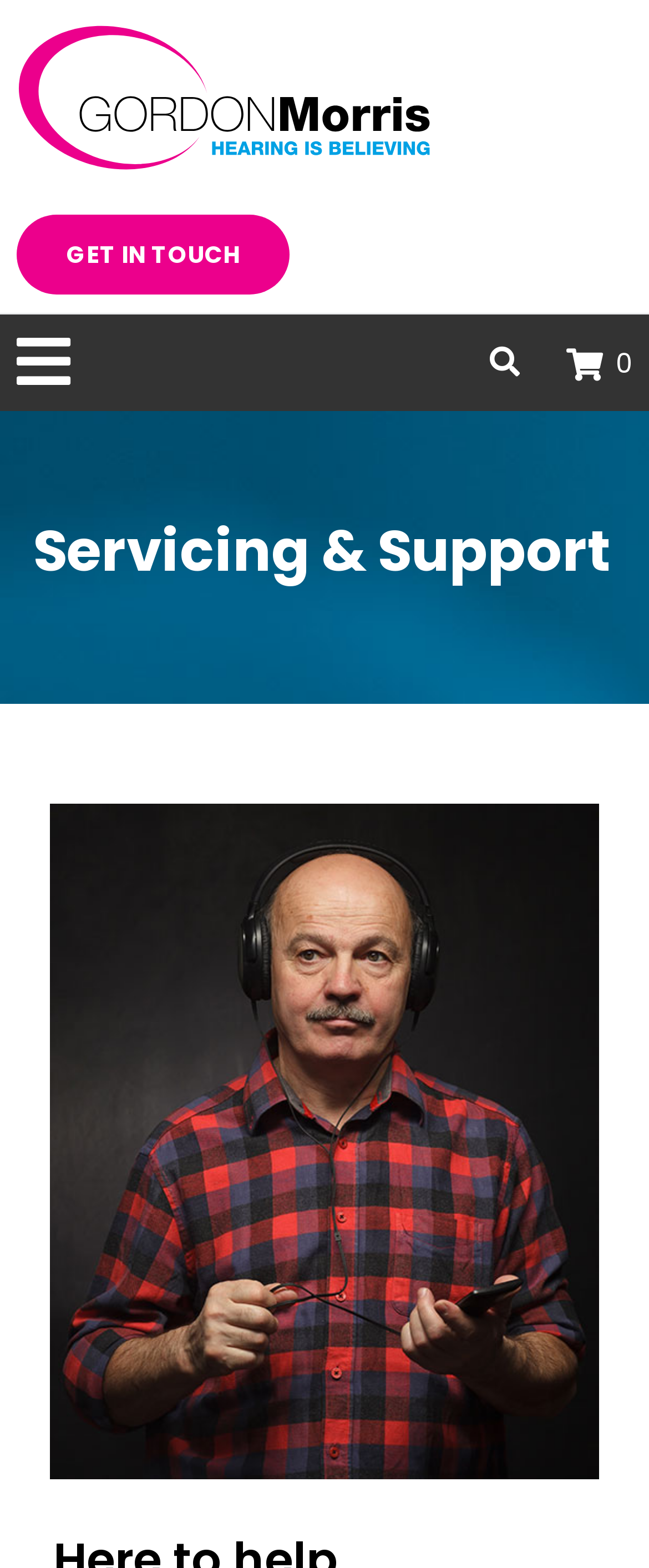Answer the question using only one word or a concise phrase: How many links are at the top of the webpage?

Three